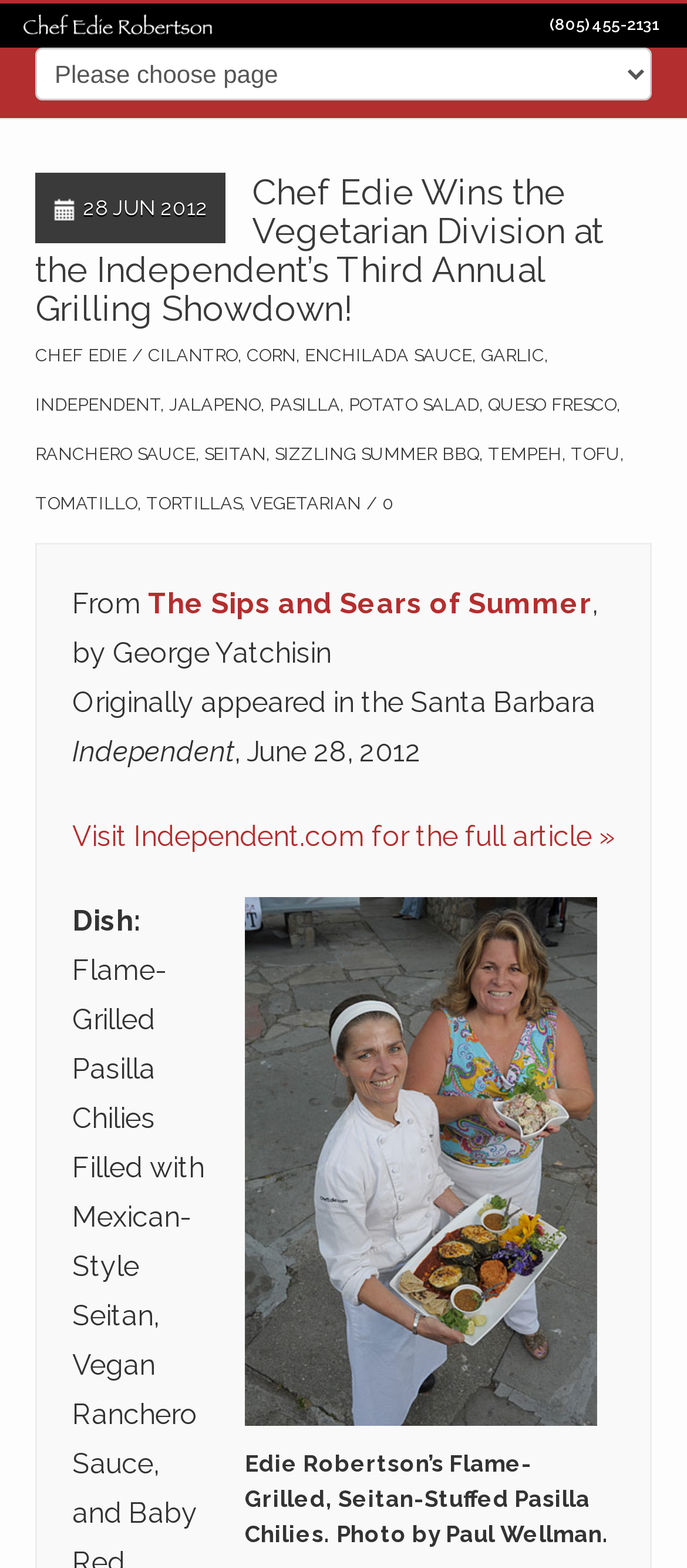Locate the bounding box of the UI element based on this description: "jalapeno". Provide four float numbers between 0 and 1 as [left, top, right, bottom].

[0.246, 0.252, 0.379, 0.264]